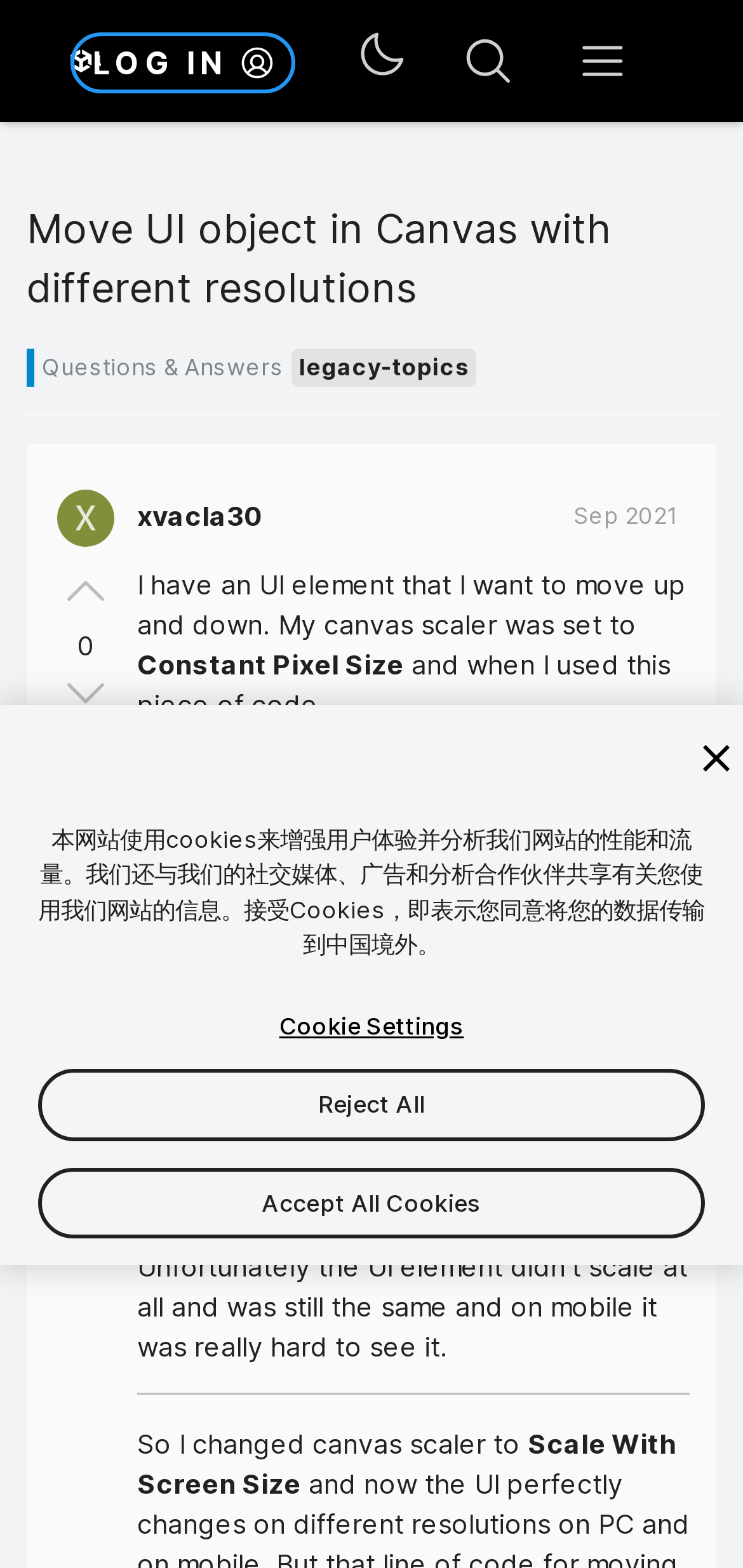What is the topic of the discussion?
Please craft a detailed and exhaustive response to the question.

Based on the webpage content, the topic of discussion is about moving a UI object in a canvas with different resolutions, and the user is sharing their experience with a specific code snippet.